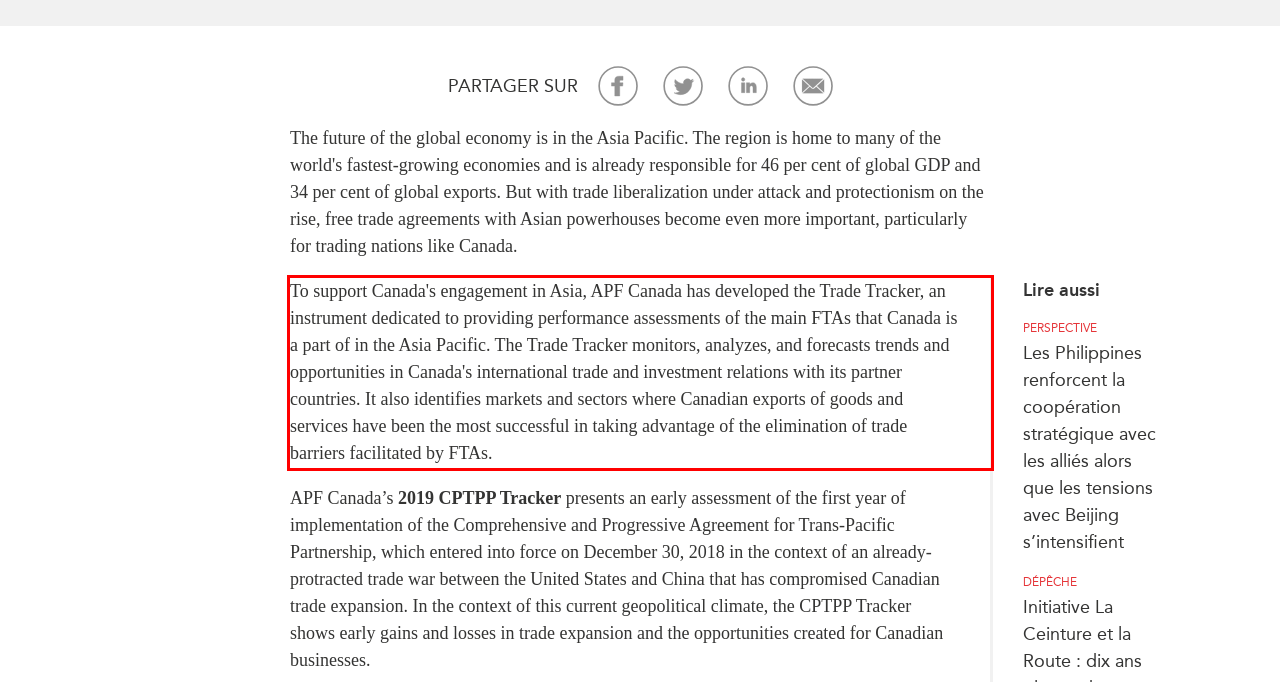From the given screenshot of a webpage, identify the red bounding box and extract the text content within it.

To support Canada's engagement in Asia, APF Canada has developed the Trade Tracker, an instrument dedicated to providing performance assessments of the main FTAs that Canada is a part of in the Asia Pacific. The Trade Tracker monitors, analyzes, and forecasts trends and opportunities in Canada's international trade and investment relations with its partner countries. It also identifies markets and sectors where Canadian exports of goods and services have been the most successful in taking advantage of the elimination of trade barriers facilitated by FTAs.